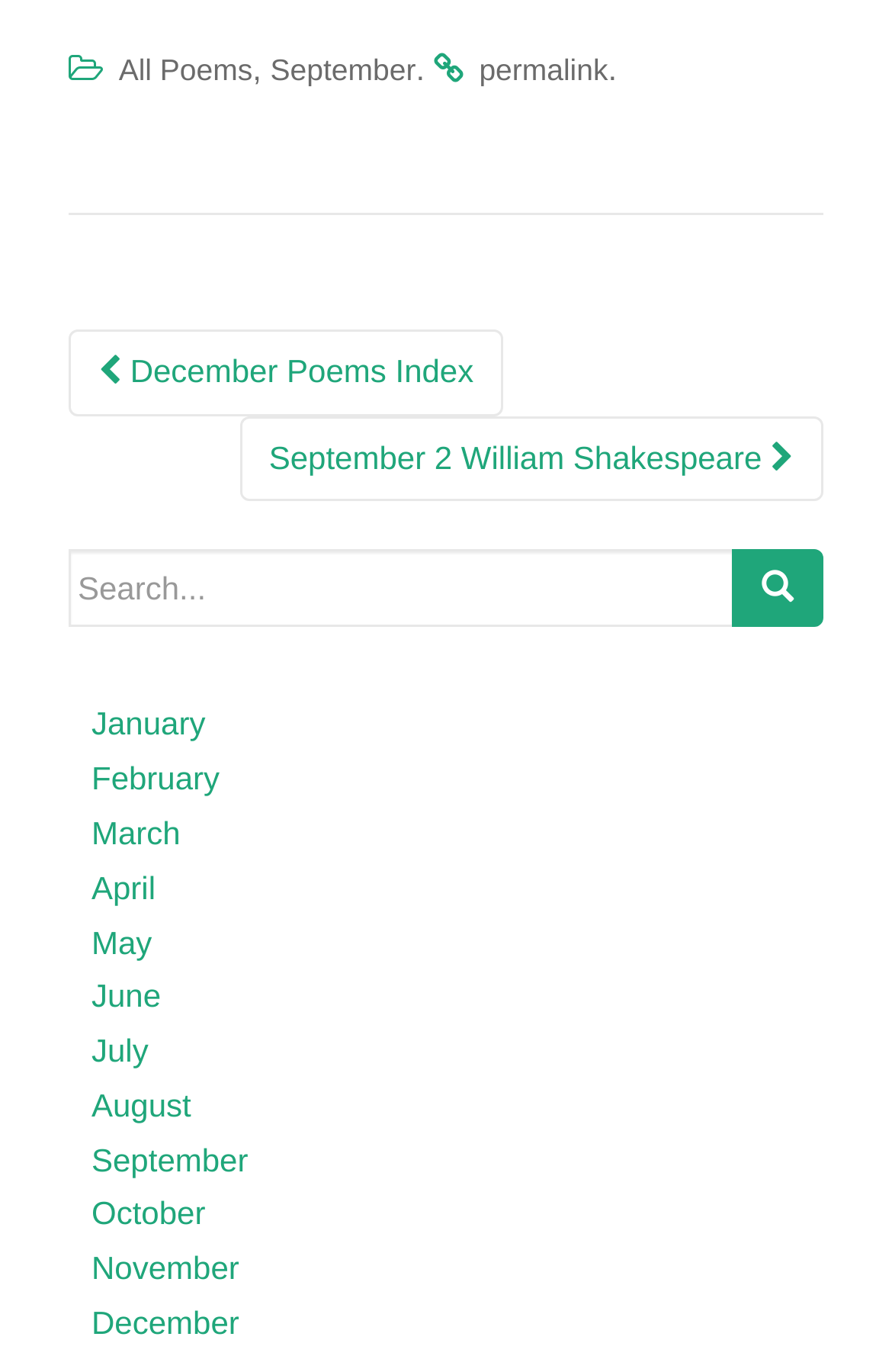Indicate the bounding box coordinates of the clickable region to achieve the following instruction: "Visit the 'Blog' page."

None